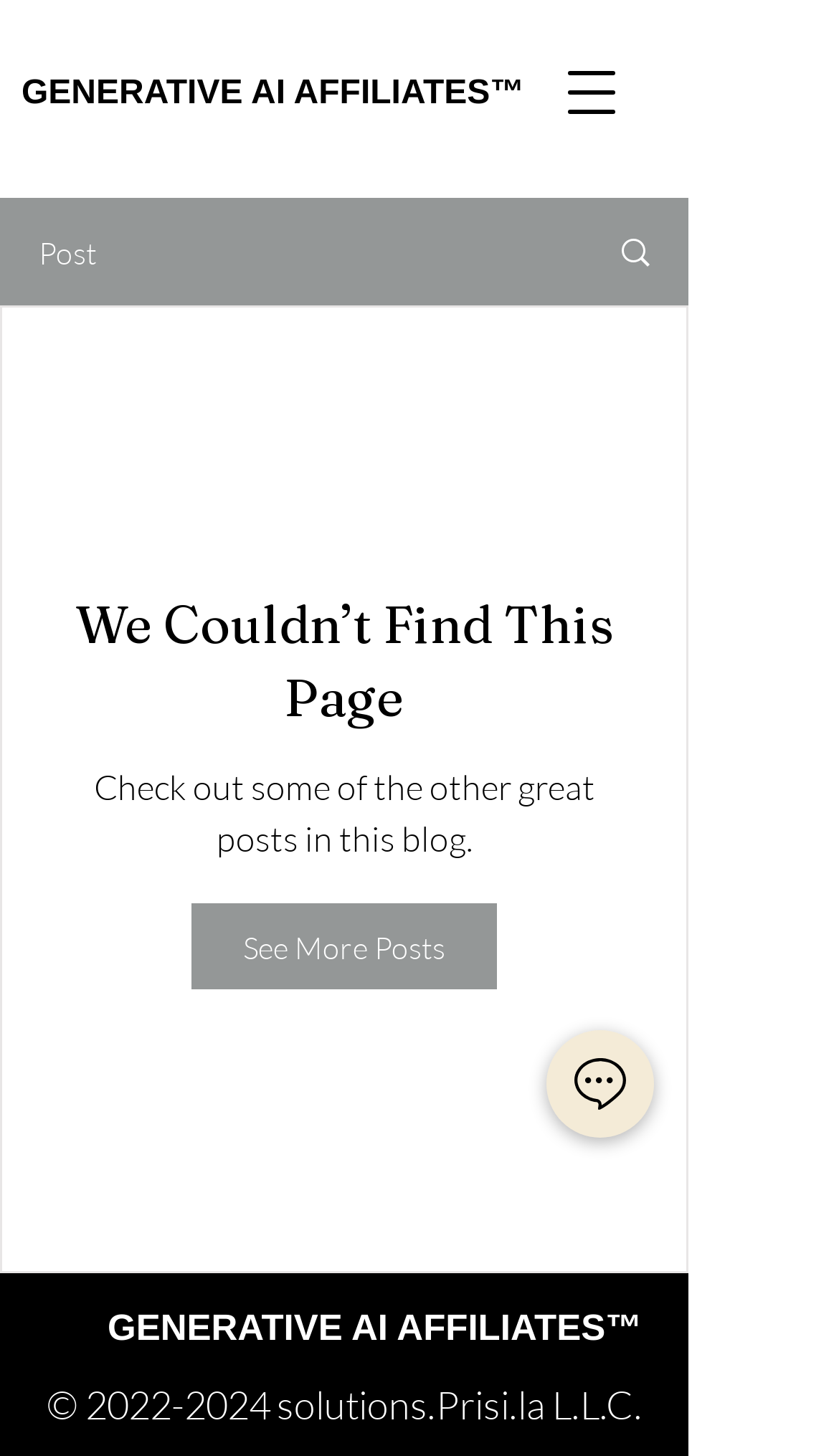Detail the various sections and features of the webpage.

The webpage is titled "Post | Business Management" and has a navigation menu button at the top right corner. Below the navigation button, there is a large heading that reads "GENERATIVE AI AFFILIATES™". 

The main content area is divided into two sections. The top section has a title "Post" on the left and a link with an image on the right. The image is positioned slightly below the title. 

Below the title and the link, there is a message that says "We Couldn’t Find This Page". This message is followed by a paragraph of text that suggests checking out other posts in the blog. There is a "See More Posts" link below the paragraph.

At the bottom of the page, there is a footer section that contains the same "GENERATIVE AI AFFILIATES™" heading as at the top, but smaller in size. The footer also has a copyright symbol, a link to the years "2022-2024", and the text "solutions.Prisi.la L.L.C.". 

On the bottom right corner, there is a "Chat" button with a small image inside it.